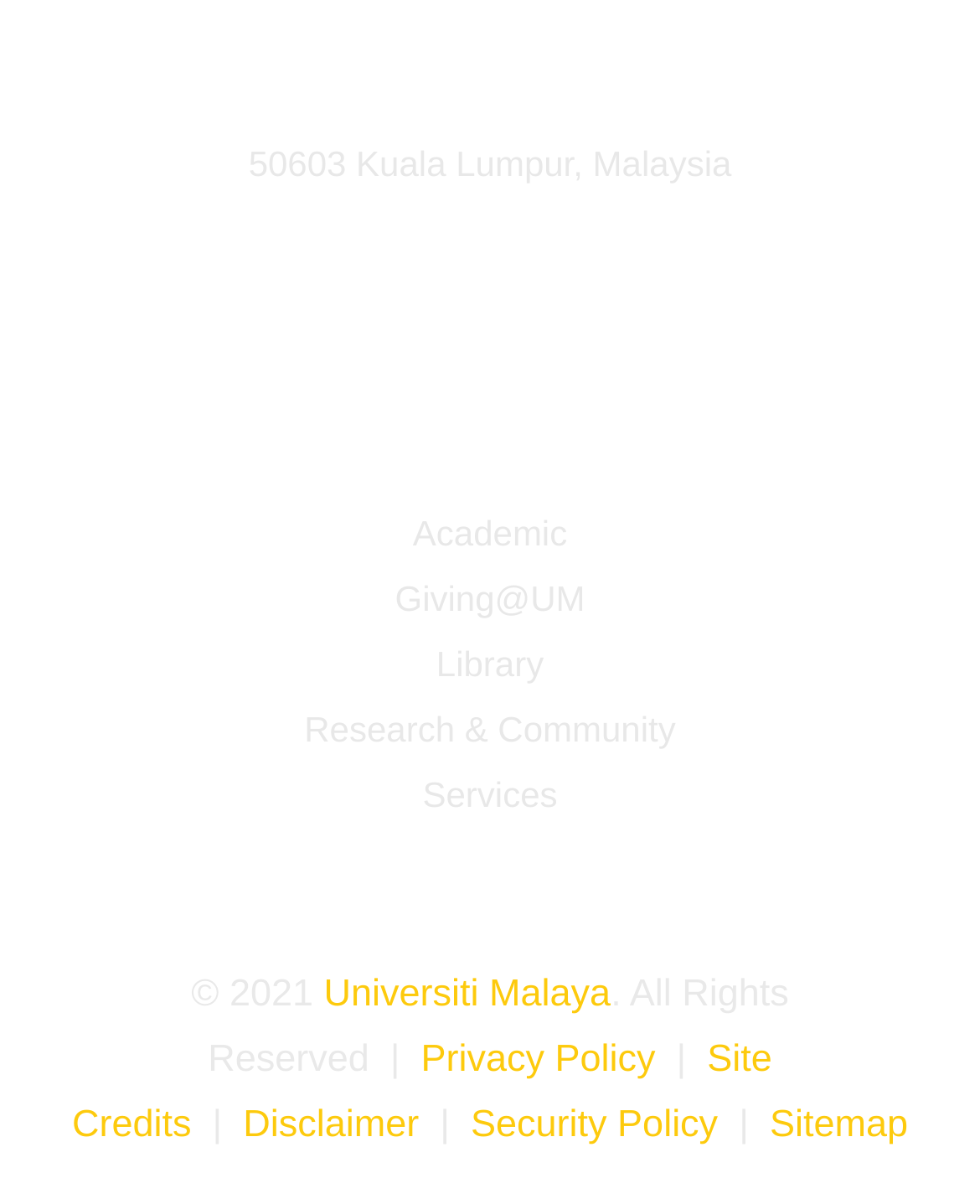Please locate the bounding box coordinates of the element that needs to be clicked to achieve the following instruction: "Explore research and community". The coordinates should be four float numbers between 0 and 1, i.e., [left, top, right, bottom].

[0.31, 0.578, 0.69, 0.632]